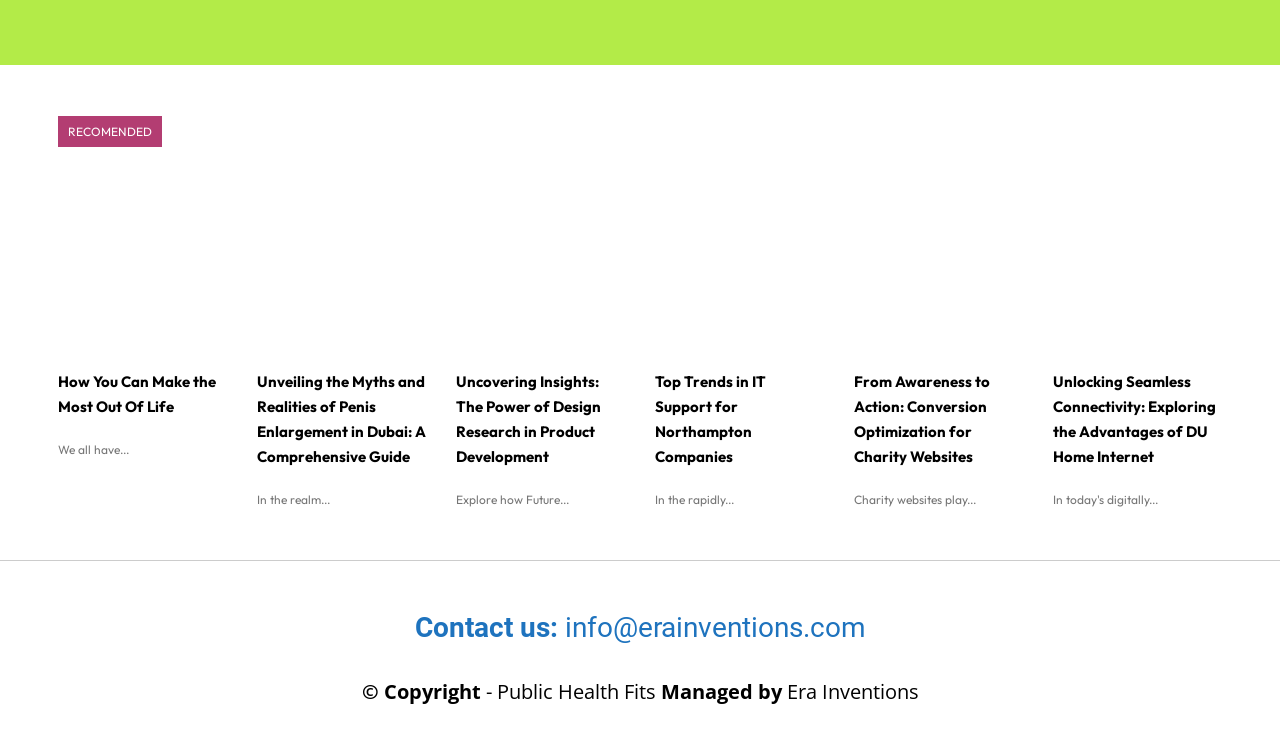What is the name of the company managing this website?
Give a single word or phrase as your answer by examining the image.

Era Inventions